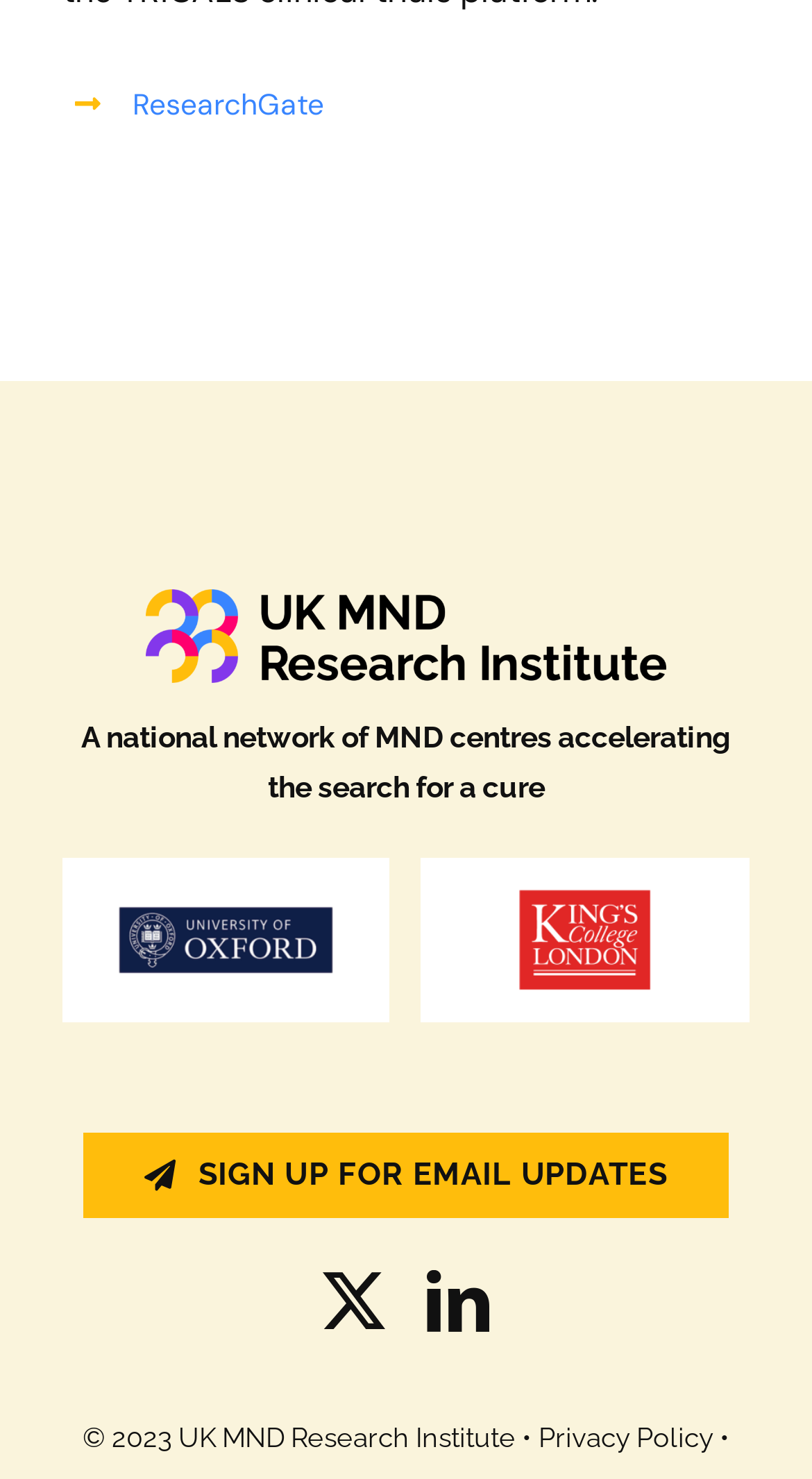How many social media links are available?
Analyze the image and deliver a detailed answer to the question.

There are two social media links available on the webpage, which are 'twitter' and 'linkedin', located at the bottom of the webpage.